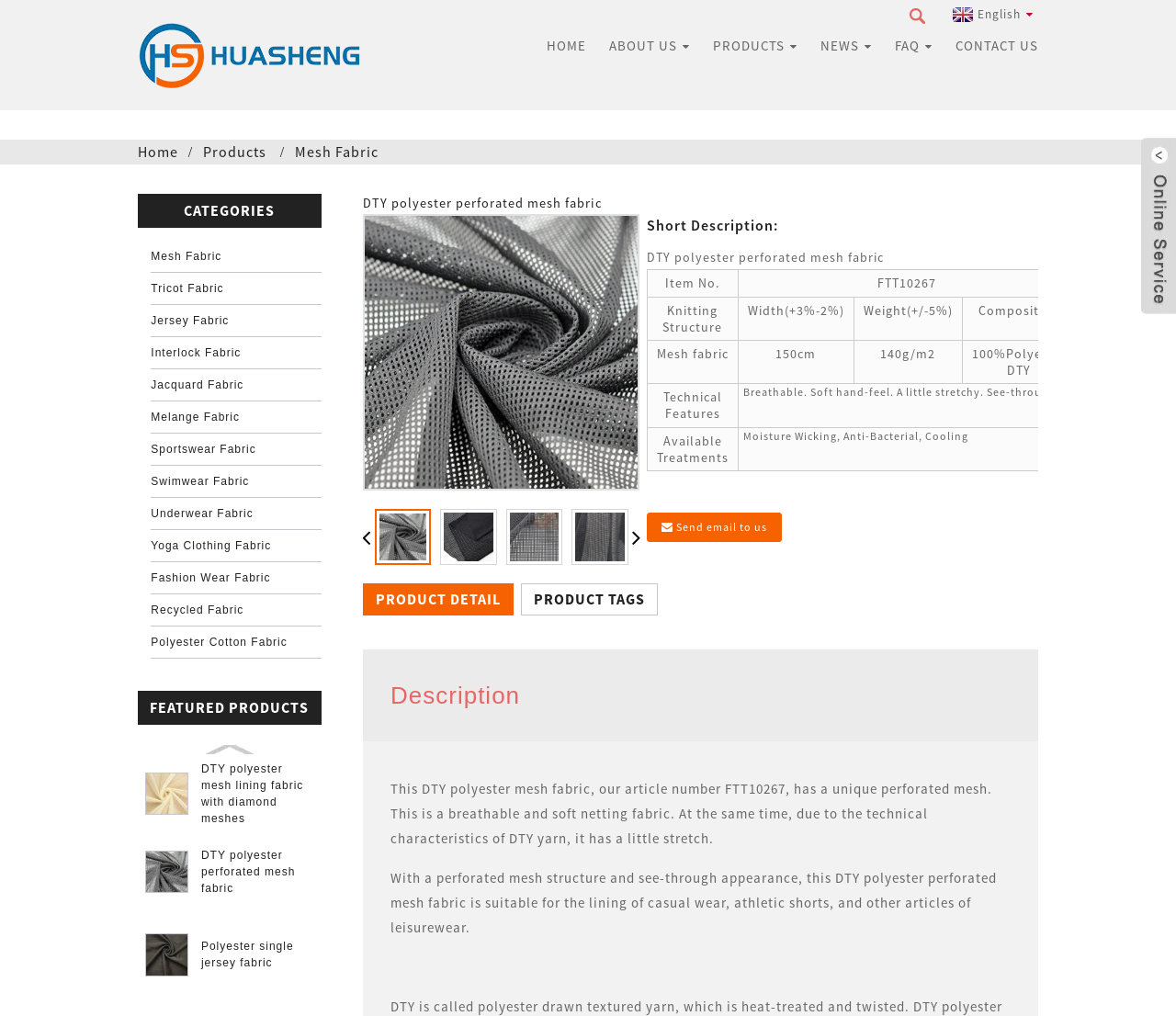Identify the bounding box coordinates for the element that needs to be clicked to fulfill this instruction: "View the 'DTY polyester perforated mesh fabric' product details". Provide the coordinates in the format of four float numbers between 0 and 1: [left, top, right, bottom].

[0.309, 0.191, 0.883, 0.21]